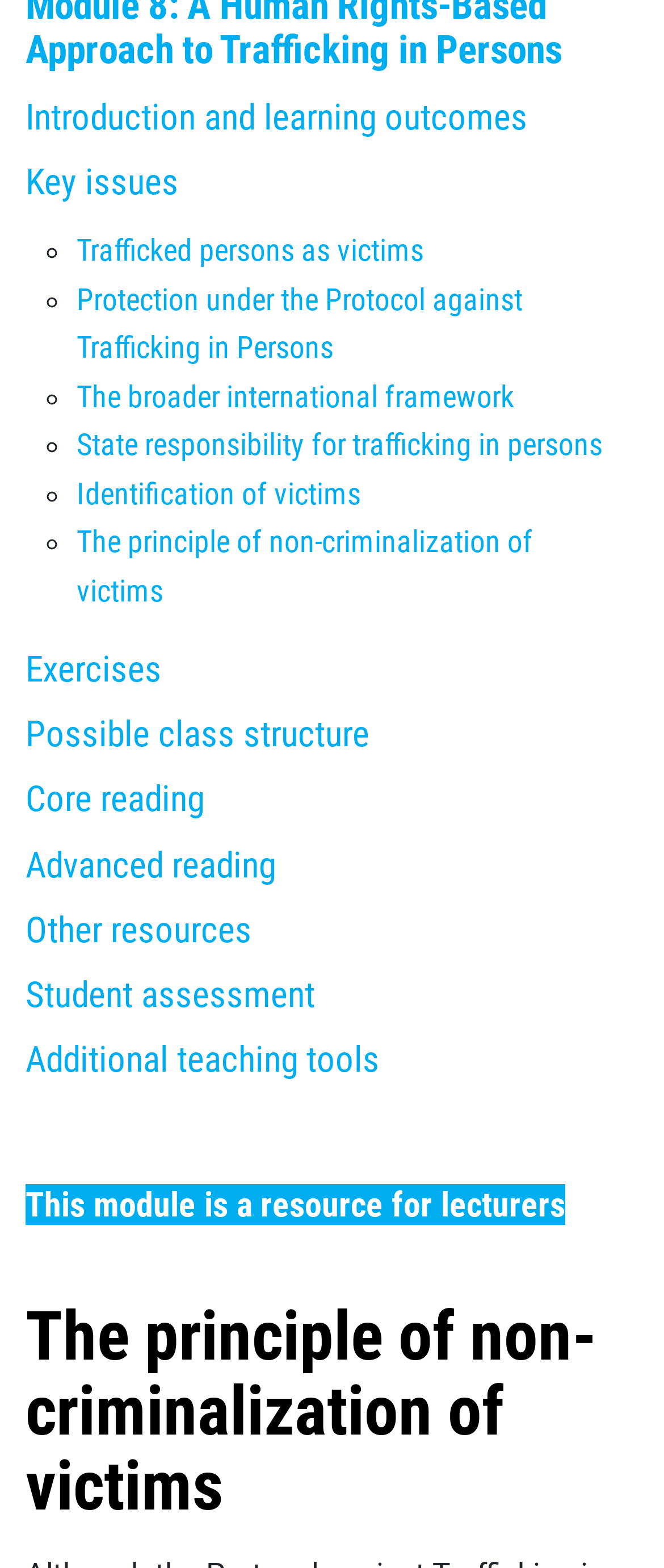Determine the bounding box for the UI element that matches this description: "The broader international framework".

[0.115, 0.242, 0.774, 0.264]